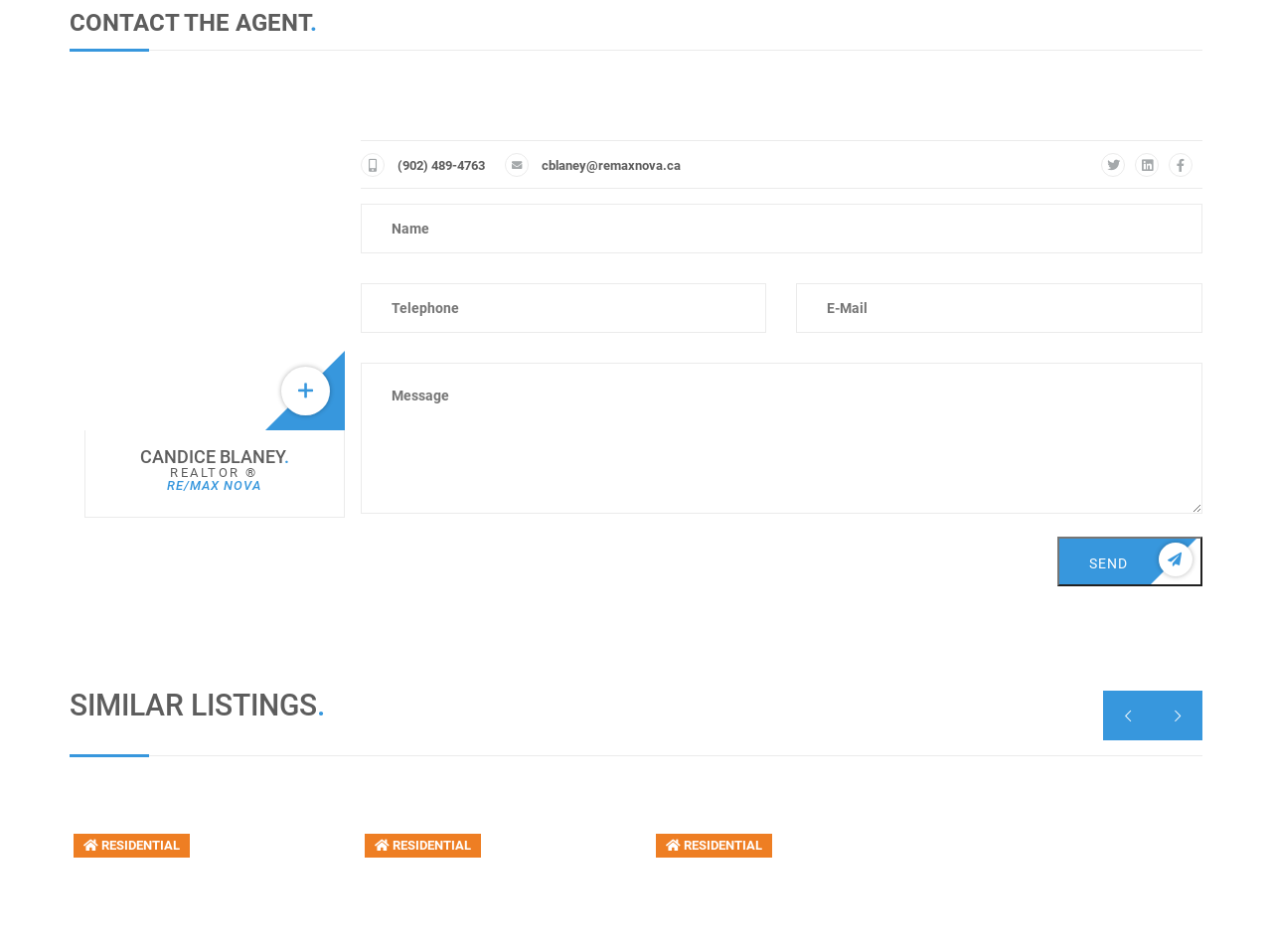Locate the bounding box coordinates of the element I should click to achieve the following instruction: "View similar listings".

[0.906, 0.726, 0.945, 0.778]